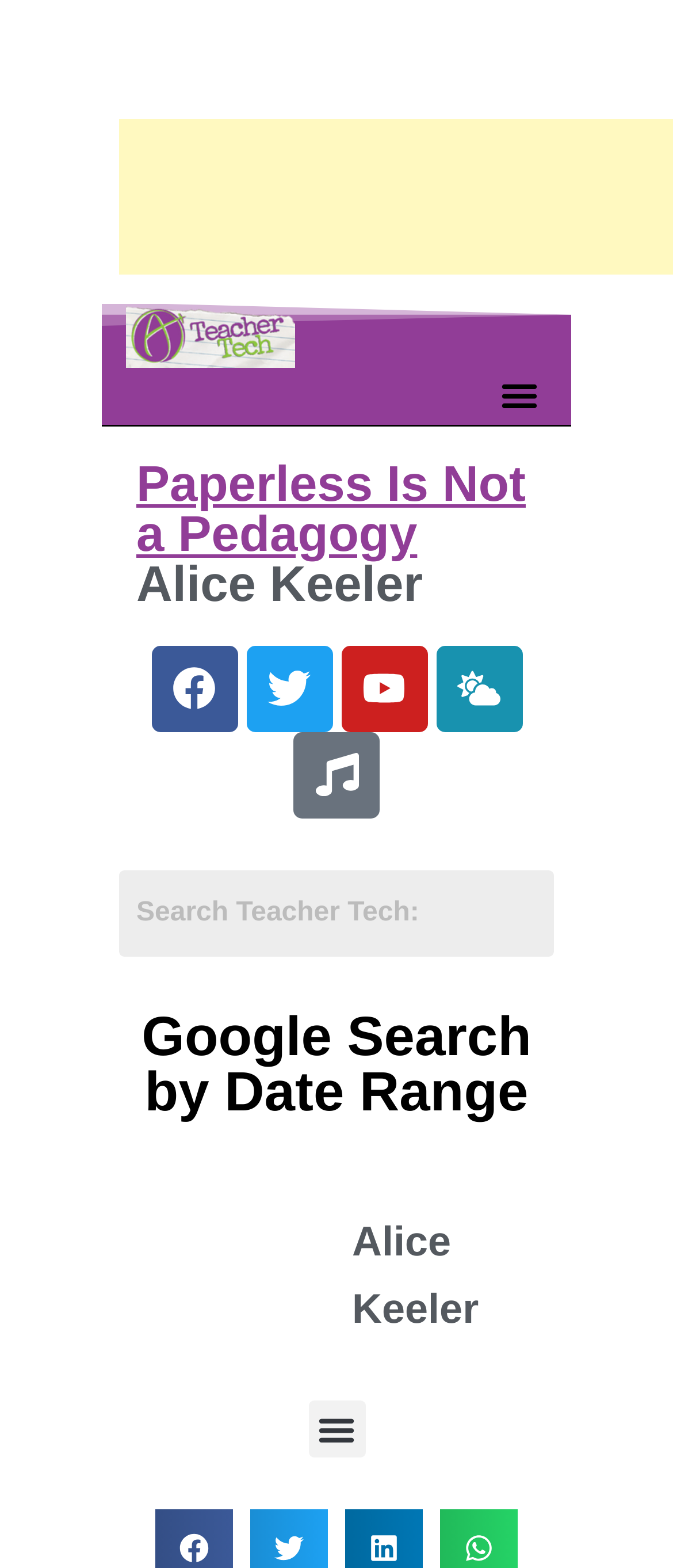How many menu toggle buttons are present?
Please look at the screenshot and answer in one word or a short phrase.

2